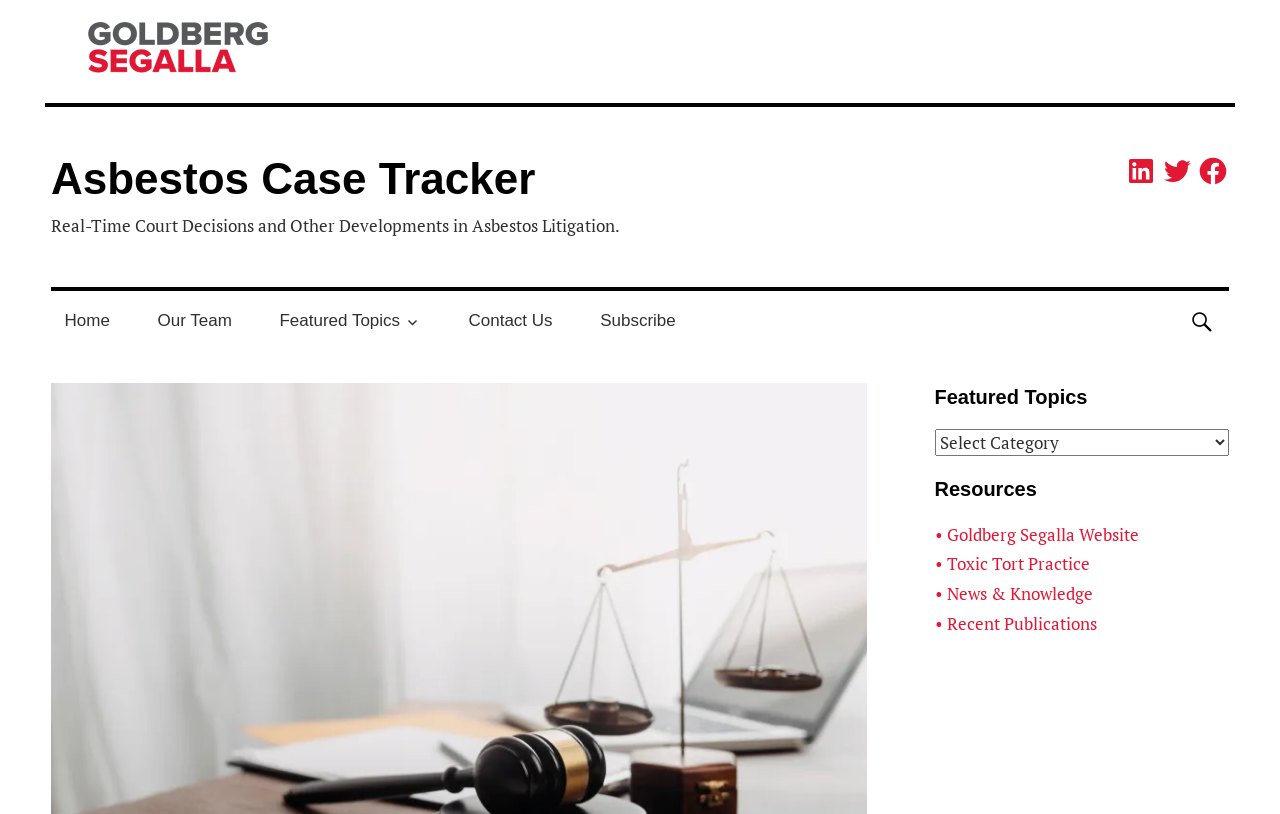Provide a thorough description of the webpage you see.

The webpage is about asbestos case tracking, with a focus on a specific court decision. At the top, there is a logo of "Goldberg Segalla" with a link to their website, positioned on the left side of the page. Below the logo, there is a link to "Skip to content" and another link to "Asbestos Case Tracker" with a brief description of the website's purpose.

On the top-right corner, there are social media links to LinkedIn, Twitter, and Facebook. Next to these links, there is a search icon with a link to search the website. Below the search icon, there is a navigation menu with links to "Home", "Our Team", "Featured Topics", "Contact Us", and "Subscribe".

The main content of the webpage is divided into two sections. On the left side, there is a section titled "Featured Topics" with a dropdown menu and several links to resources, including the Goldberg Segalla website, Toxic Tort Practice, News & Knowledge, and Recent Publications. On the right side, there is a section with a brief summary of a court decision, titled "Plaintiff’s Motion to Compel Shipbuilding Defendant’s Corporate Representative Deposition Denied".